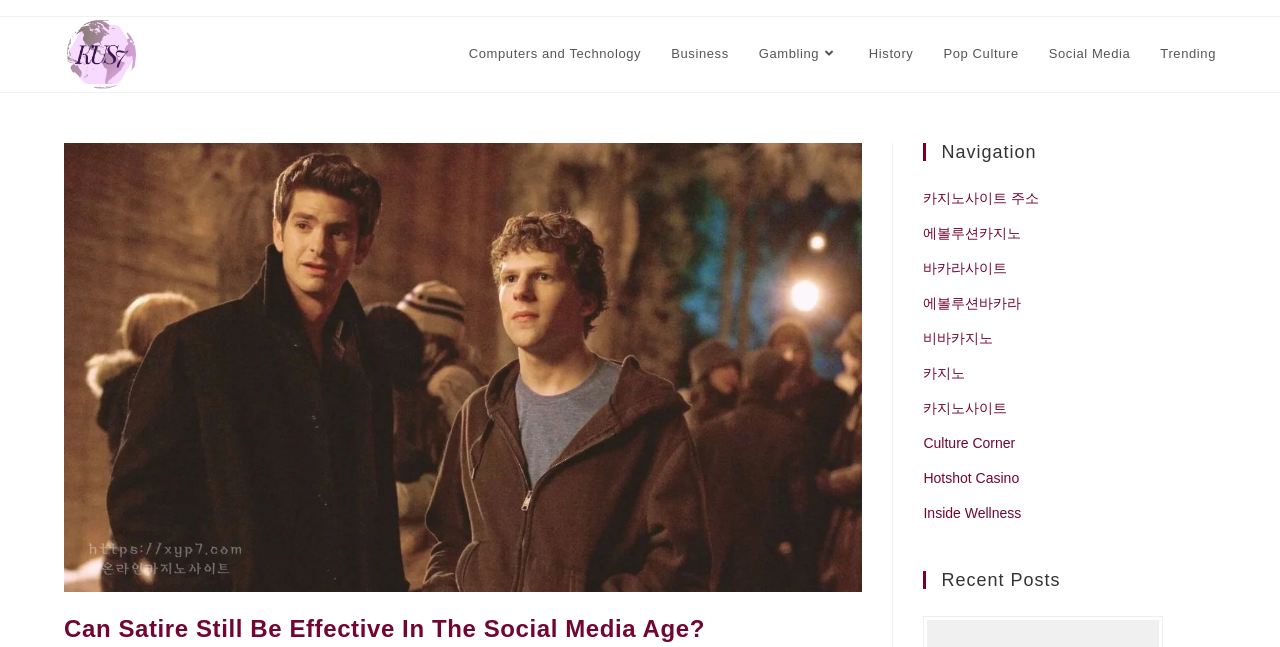Find the coordinates for the bounding box of the element with this description: "카지노사이트 주소".

[0.721, 0.294, 0.812, 0.318]